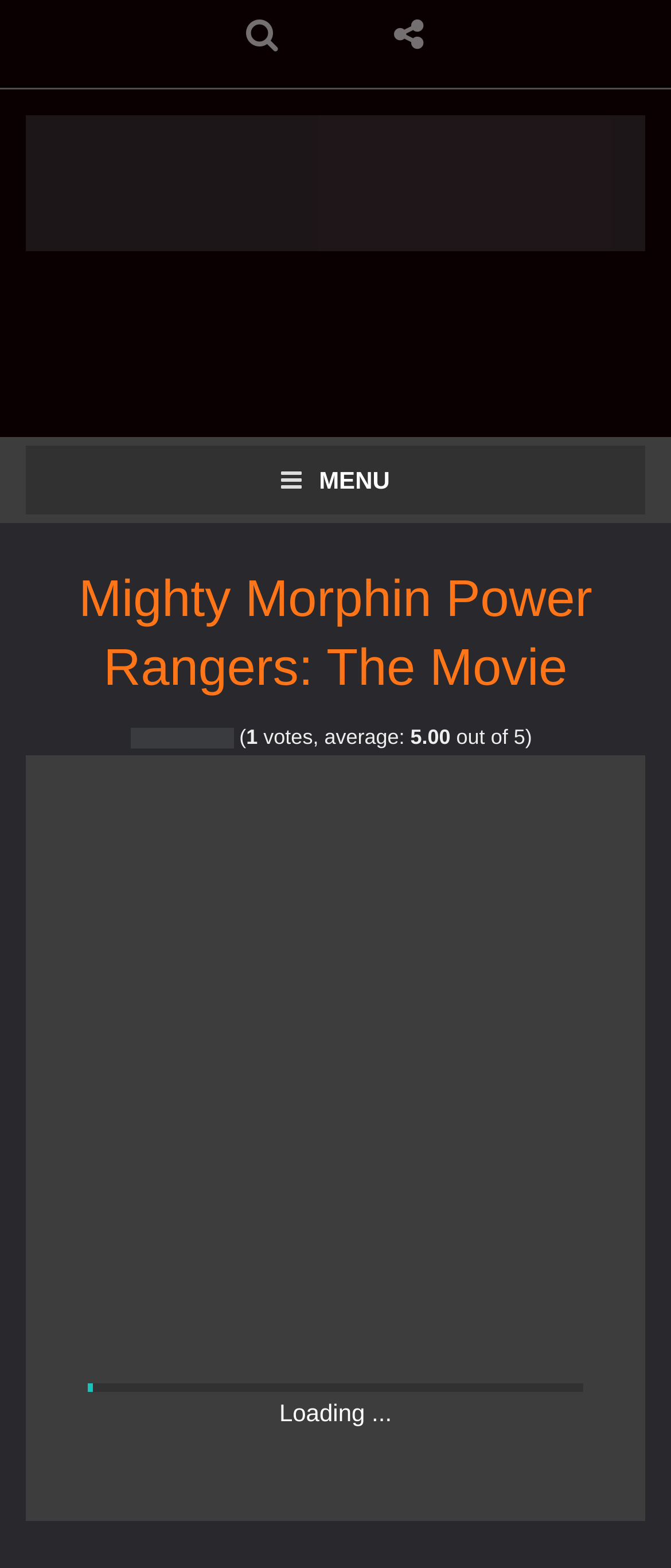Please determine the bounding box coordinates of the element's region to click in order to carry out the following instruction: "Open the menu". The coordinates should be four float numbers between 0 and 1, i.e., [left, top, right, bottom].

[0.038, 0.284, 0.962, 0.328]